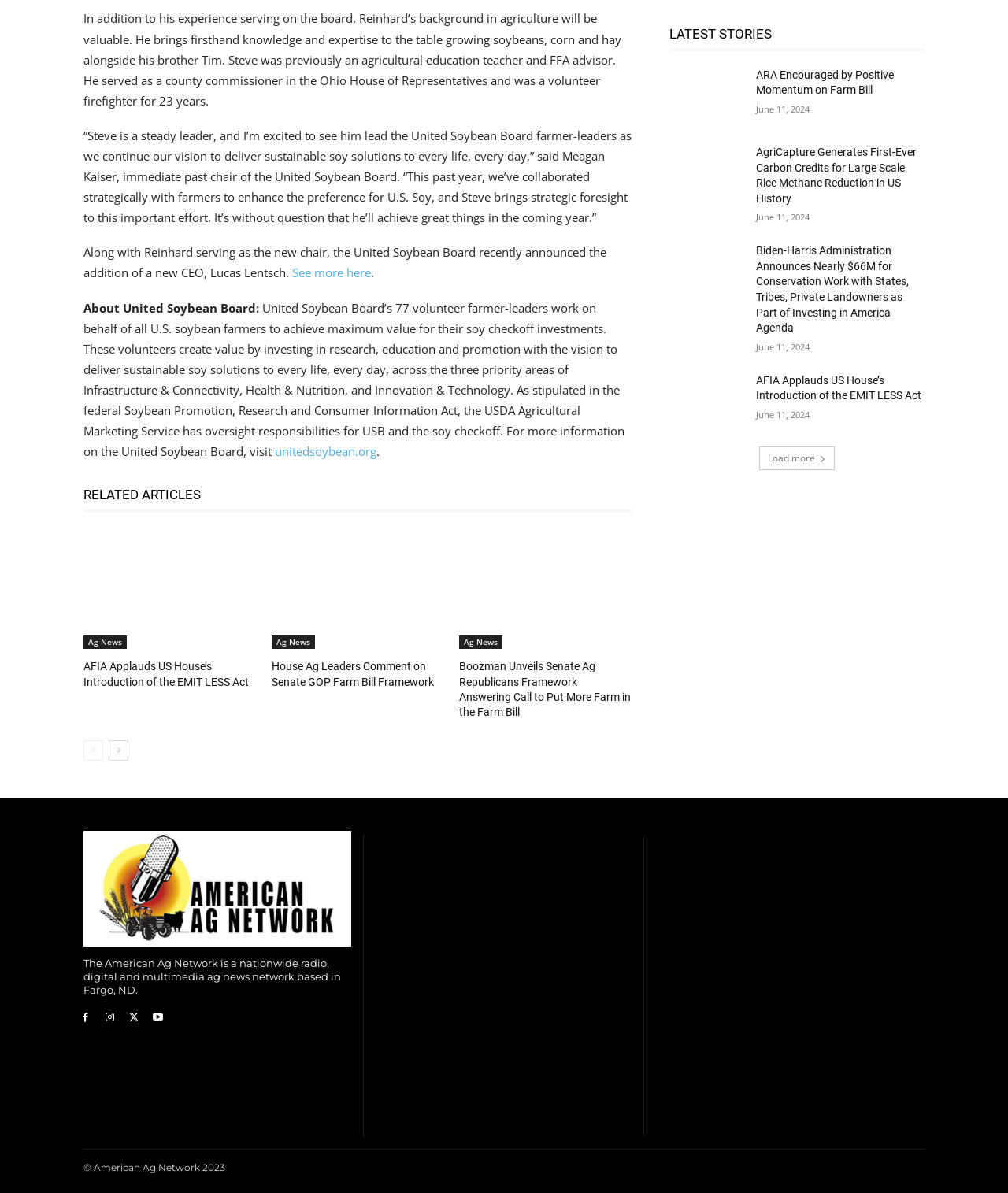Could you indicate the bounding box coordinates of the region to click in order to complete this instruction: "Click on 'See more here'".

[0.29, 0.222, 0.368, 0.235]